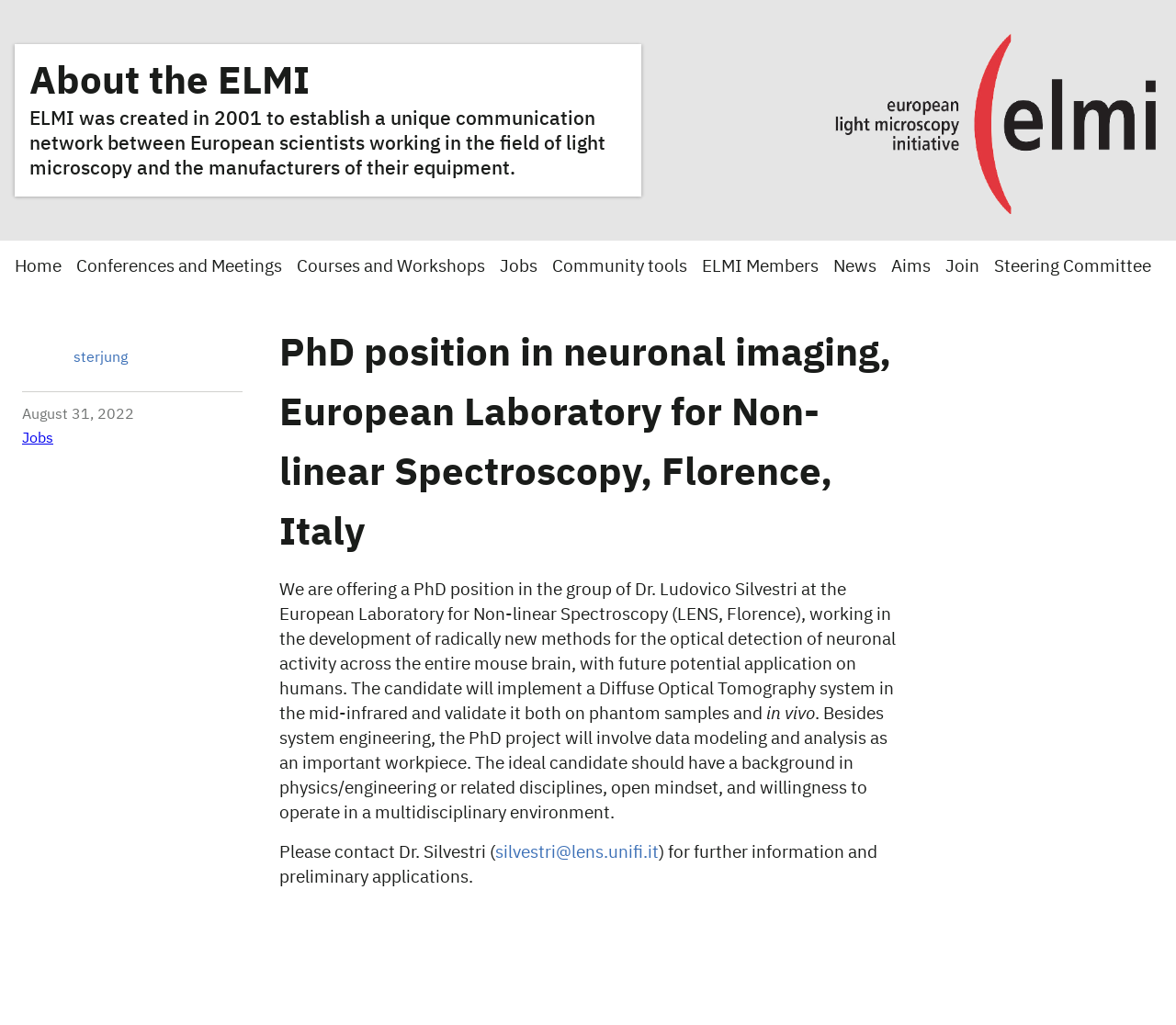Describe all the visual and textual components of the webpage comprehensively.

The webpage is about a PhD position in neuronal imaging at the European Laboratory for Non-linear Spectroscopy (ELMI) in Florence, Italy. At the top, there is a heading "About the ELMI" with a link to more information. Below this, there is a brief description of ELMI, stating its creation in 2001 to establish a communication network between European scientists and manufacturers of light microscopy equipment.

To the right of the description, there are several links to different sections of the website, including "Home", "Conferences and Meetings", "Courses and Workshops", "Jobs", "Community tools", "ELMI Members", "News", "Aims", "Join", and "Steering Committee". These links are arranged horizontally, with "Home" on the left and "Steering Committee" on the right.

Below these links, there is a section with a heading "PhD position in neuronal imaging, European Laboratory for Non-linear Spectroscopy, Florence, Italy". This section describes the PhD position, stating that the candidate will work on developing new methods for optical detection of neuronal activity and will implement a Diffuse Optical Tomography system. The description also mentions the ideal candidate's background and skills.

To the left of the PhD position description, there are a few links, including "Jobs" and a timestamp "August 31, 2022". There is also a link to a person's name, "sterjung", and an empty link.